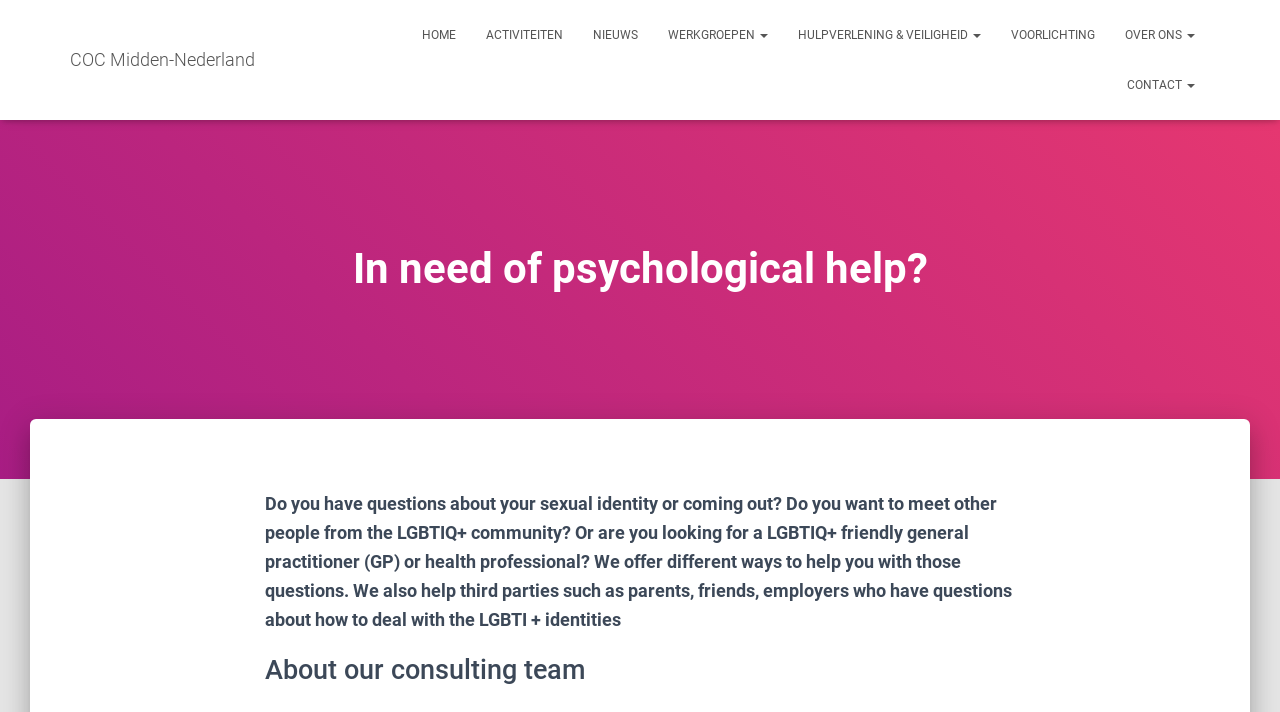Predict the bounding box for the UI component with the following description: "Hulpverlening & veiligheid".

[0.612, 0.014, 0.778, 0.084]